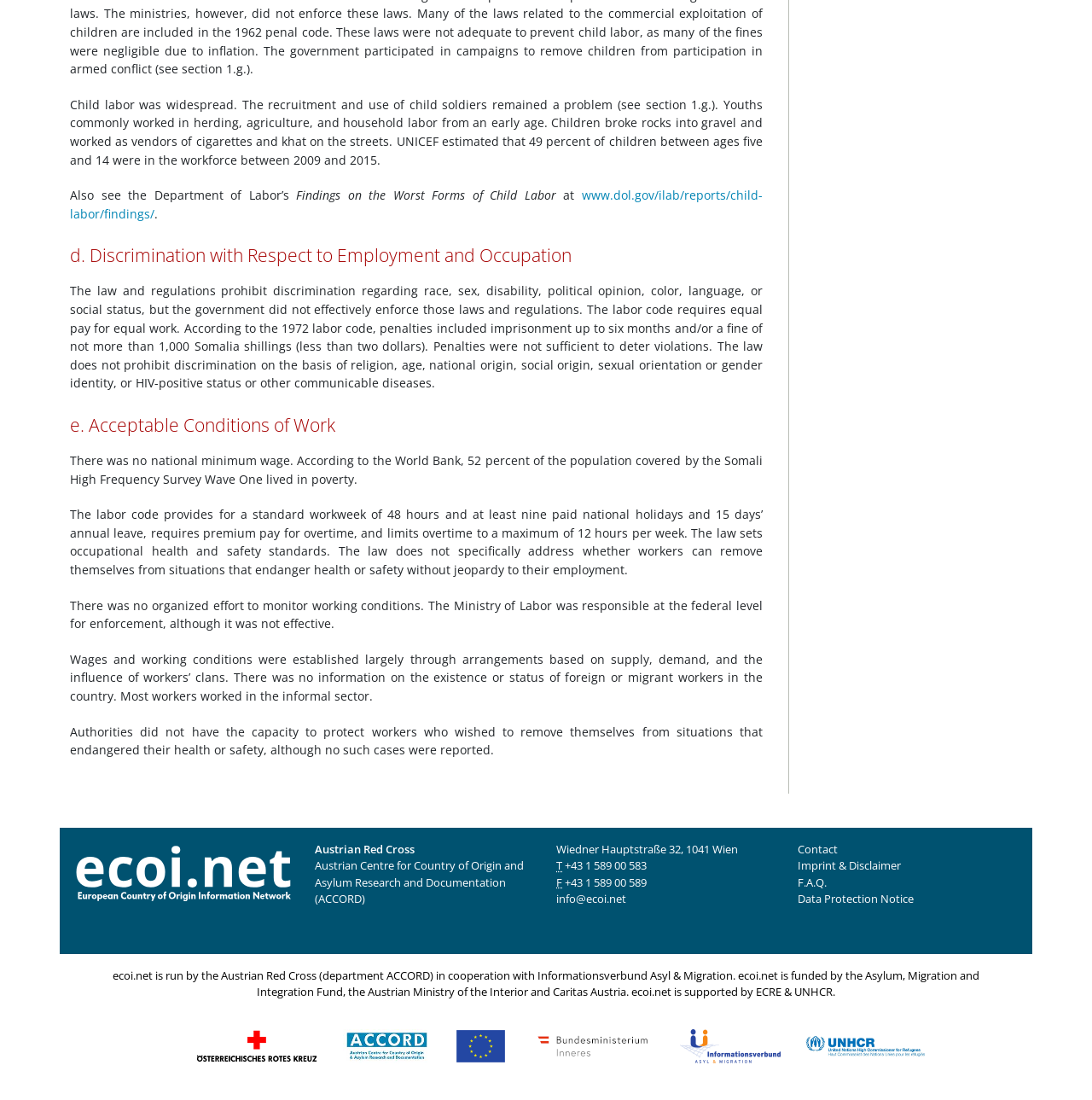How many paid national holidays are provided by the labor code?
Based on the image, please offer an in-depth response to the question.

According to the StaticText element with OCR text 'The labor code provides for a standard workweek of 48 hours and at least nine paid national holidays and 15 days’ annual leave...', the labor code provides for at least nine paid national holidays.